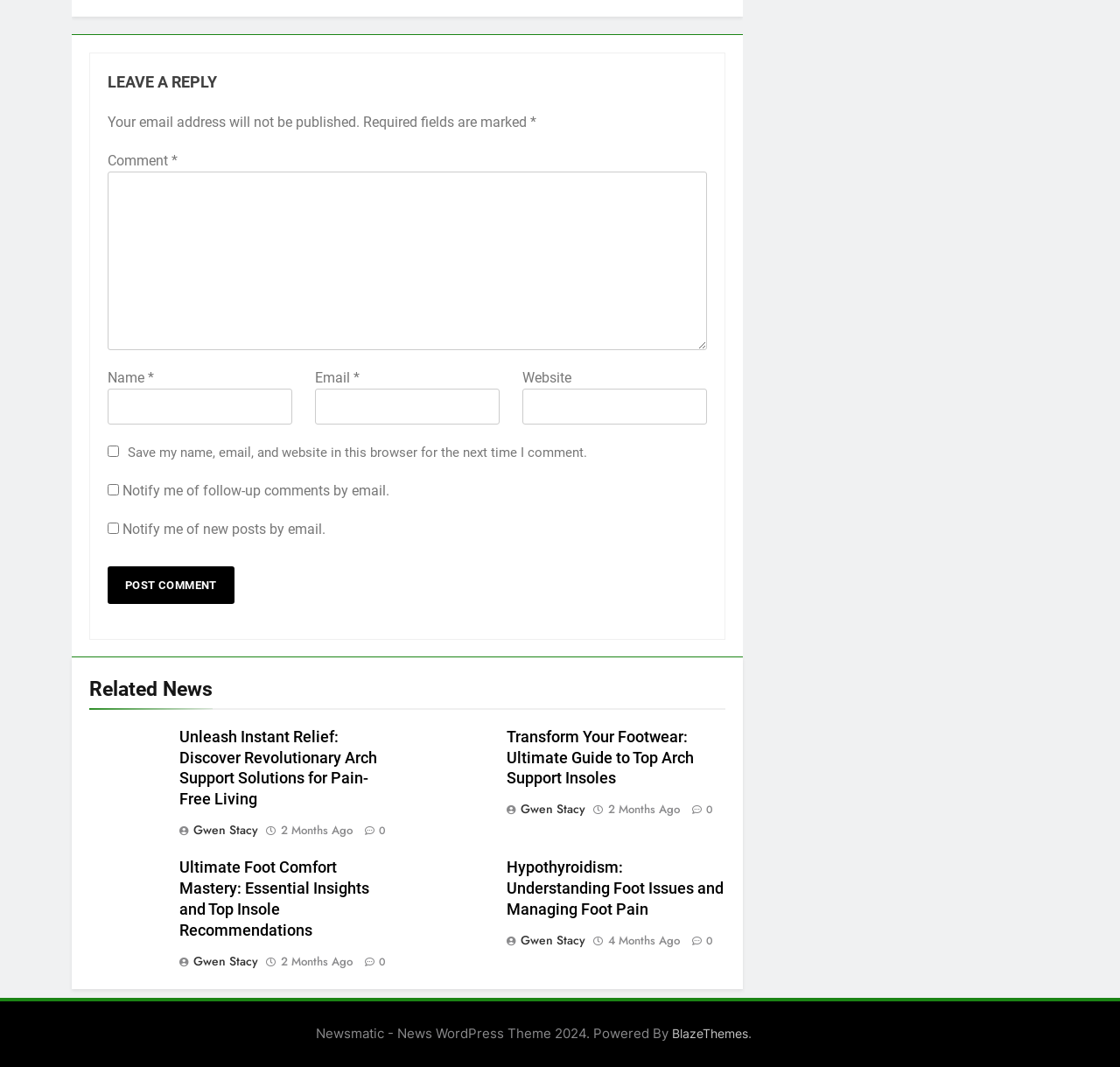Refer to the image and provide an in-depth answer to the question:
What is the name of the WordPress theme used by the website?

The footer of the website has a text that reads 'Newsmatic - News WordPress Theme 2024. Powered By BlazeThemes', which indicates that the website uses a WordPress theme called Newsmatic.